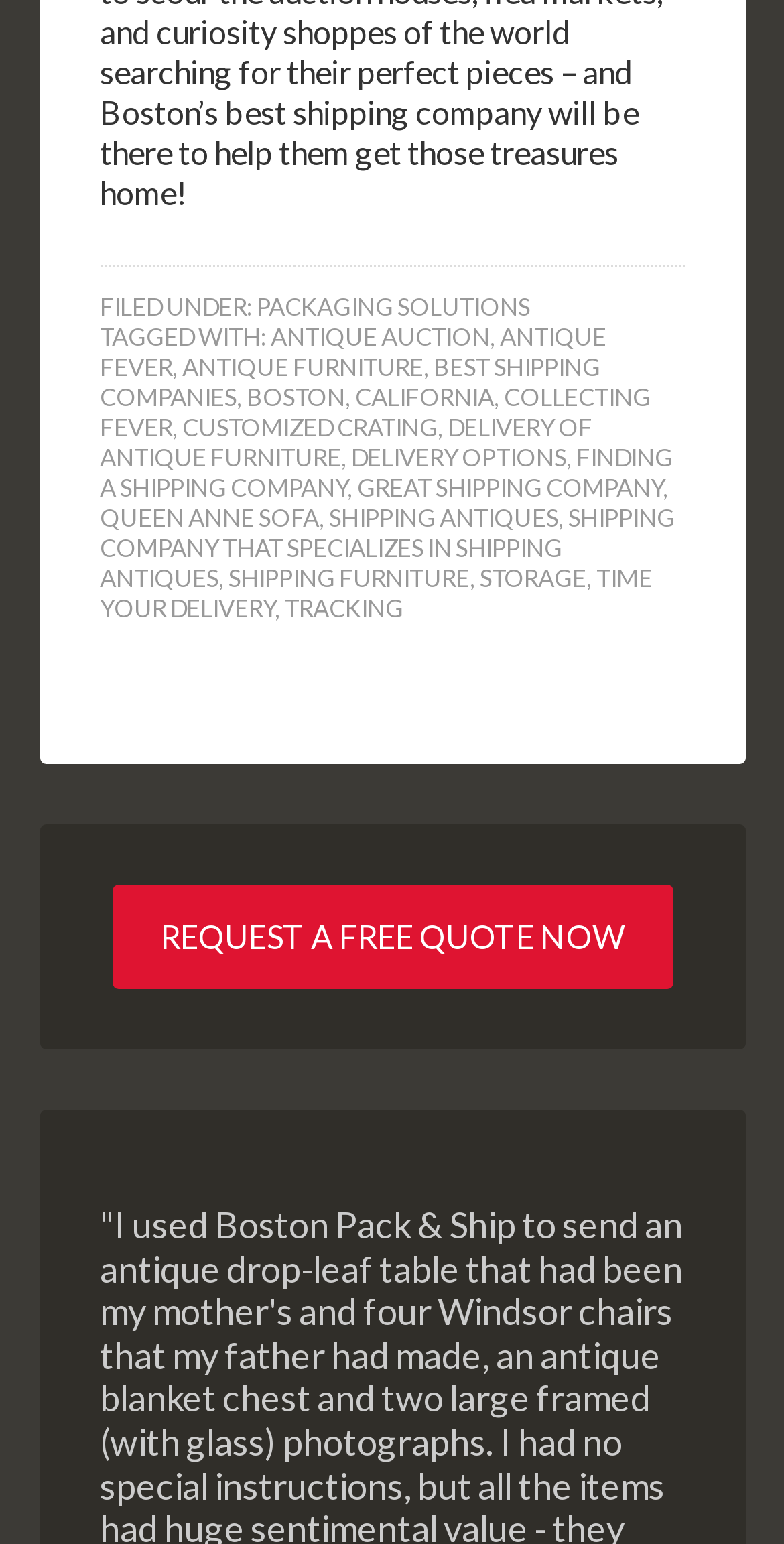Please provide a short answer using a single word or phrase for the question:
What is the last item in the list of tags?

TRACKING